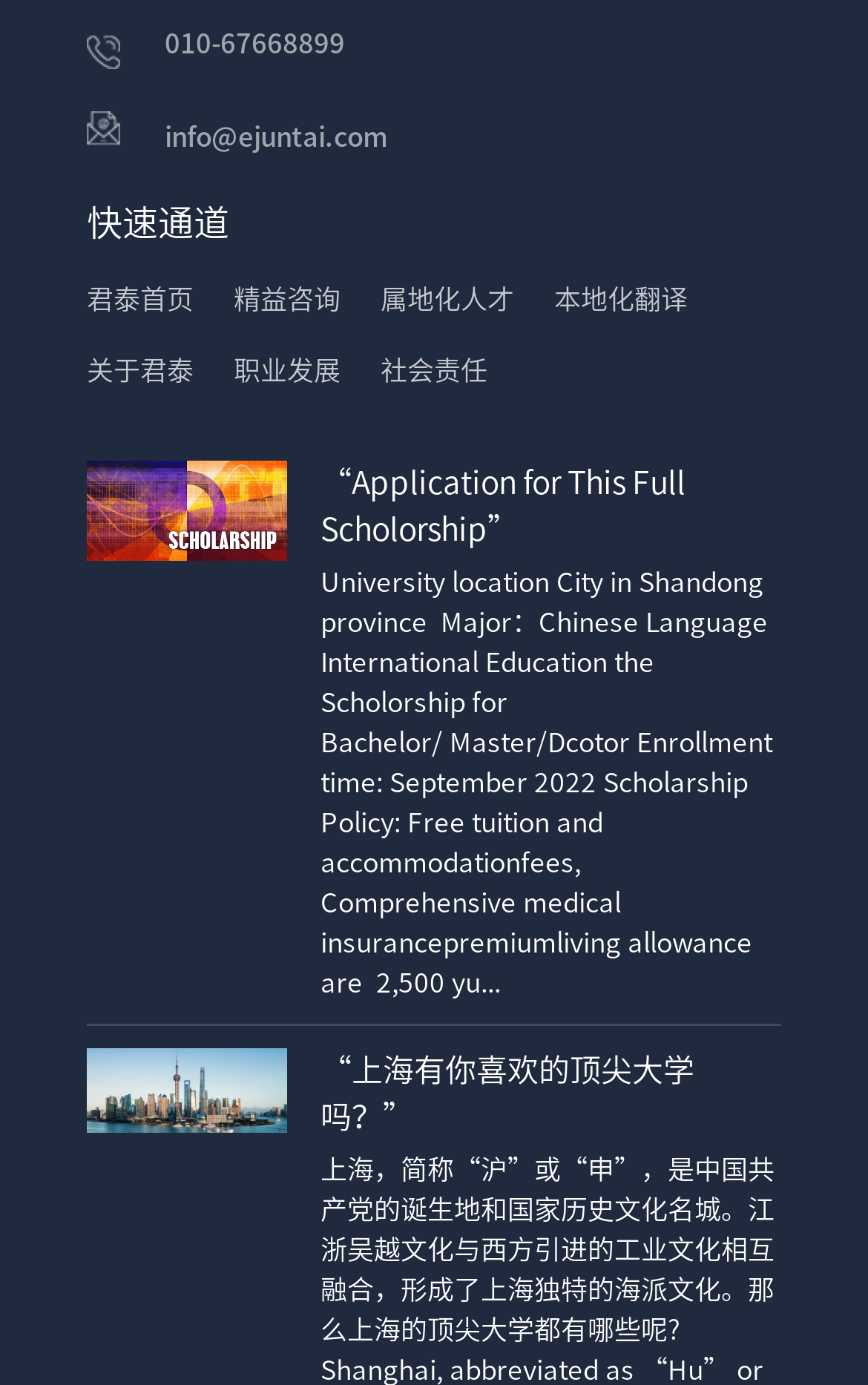Identify the bounding box coordinates for the UI element described as: "010-67668899".

[0.19, 0.02, 0.397, 0.039]